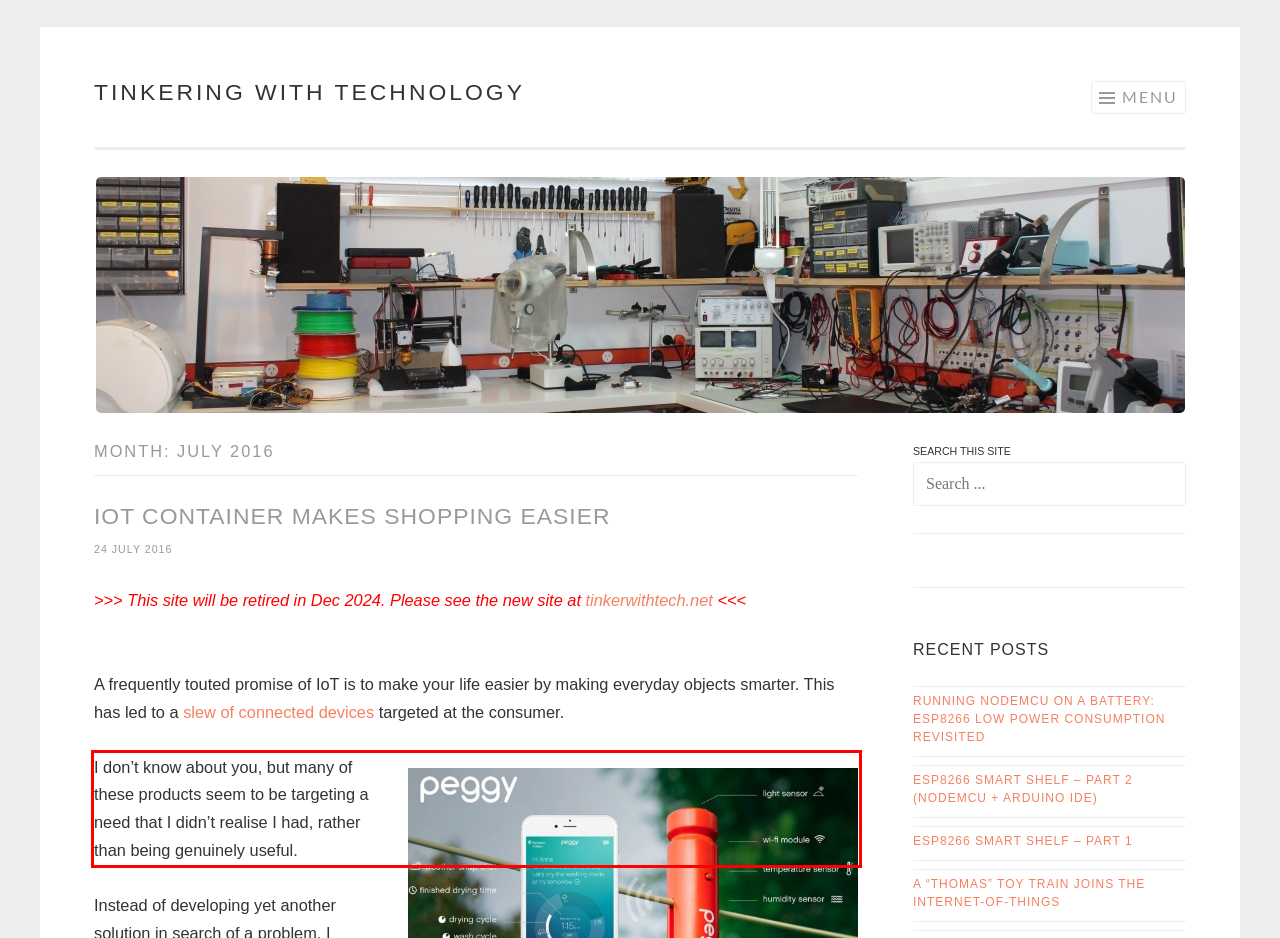Analyze the webpage screenshot and use OCR to recognize the text content in the red bounding box.

I don’t know about you, but many of these products seem to be targeting a need that I didn’t realise I had, rather than being genuinely useful.